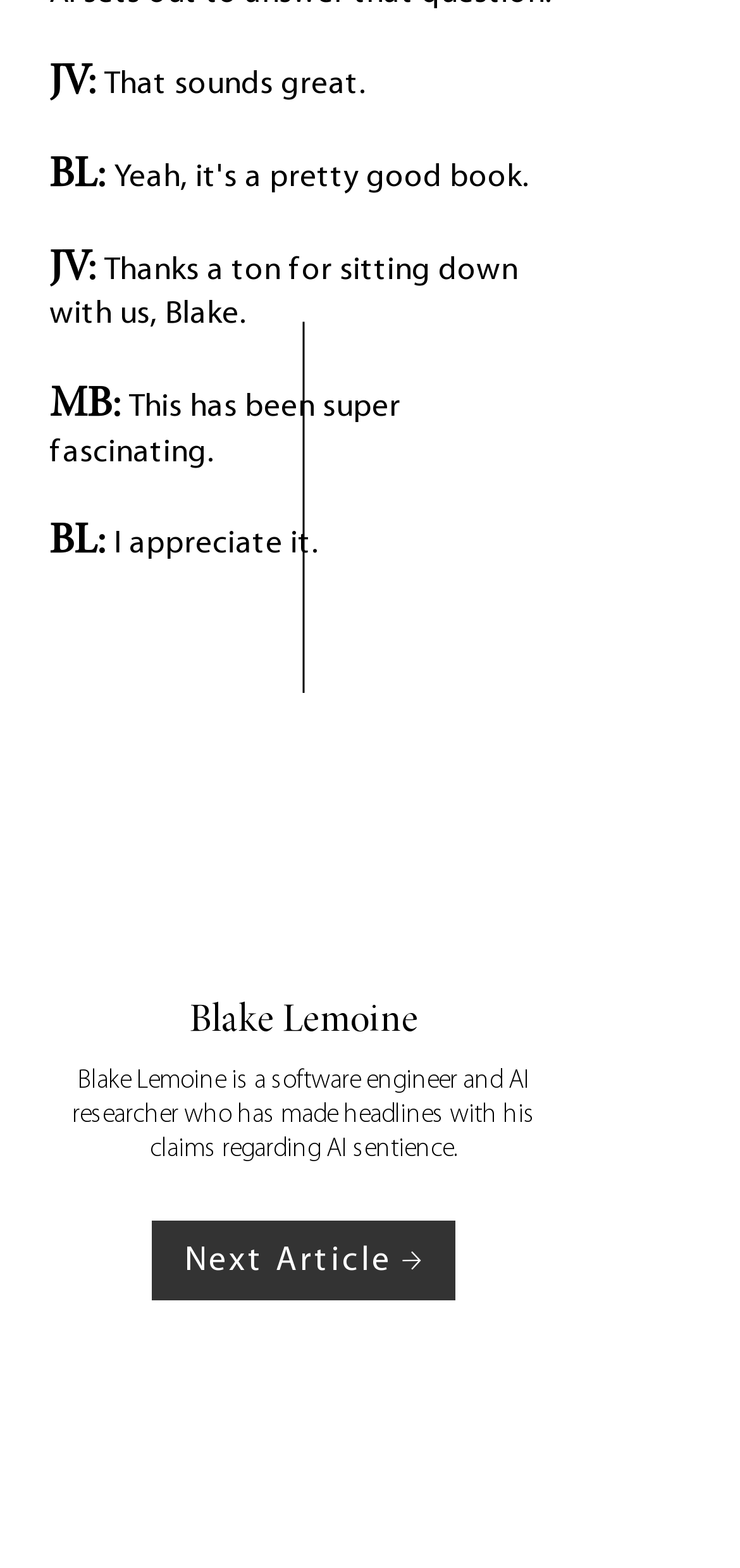What is the text above the image of the person?
Answer the question in as much detail as possible.

This answer can be obtained by looking at the heading element above the image of the person, which has the text 'Blake Lemoine'.